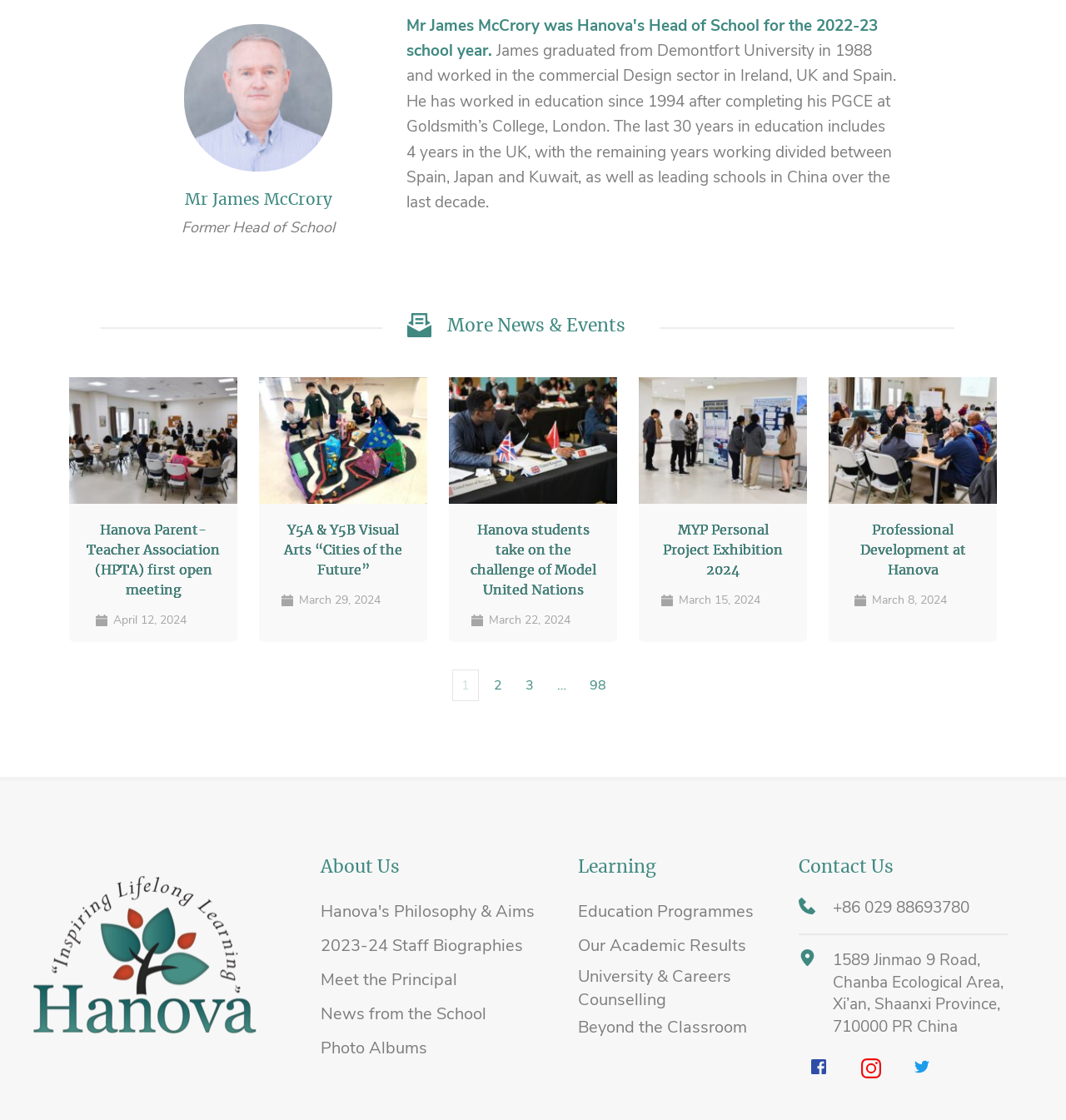Identify the coordinates of the bounding box for the element that must be clicked to accomplish the instruction: "Click on the link to Hanova Parent-Teacher Association (HPTA) first open meeting".

[0.081, 0.467, 0.206, 0.533]